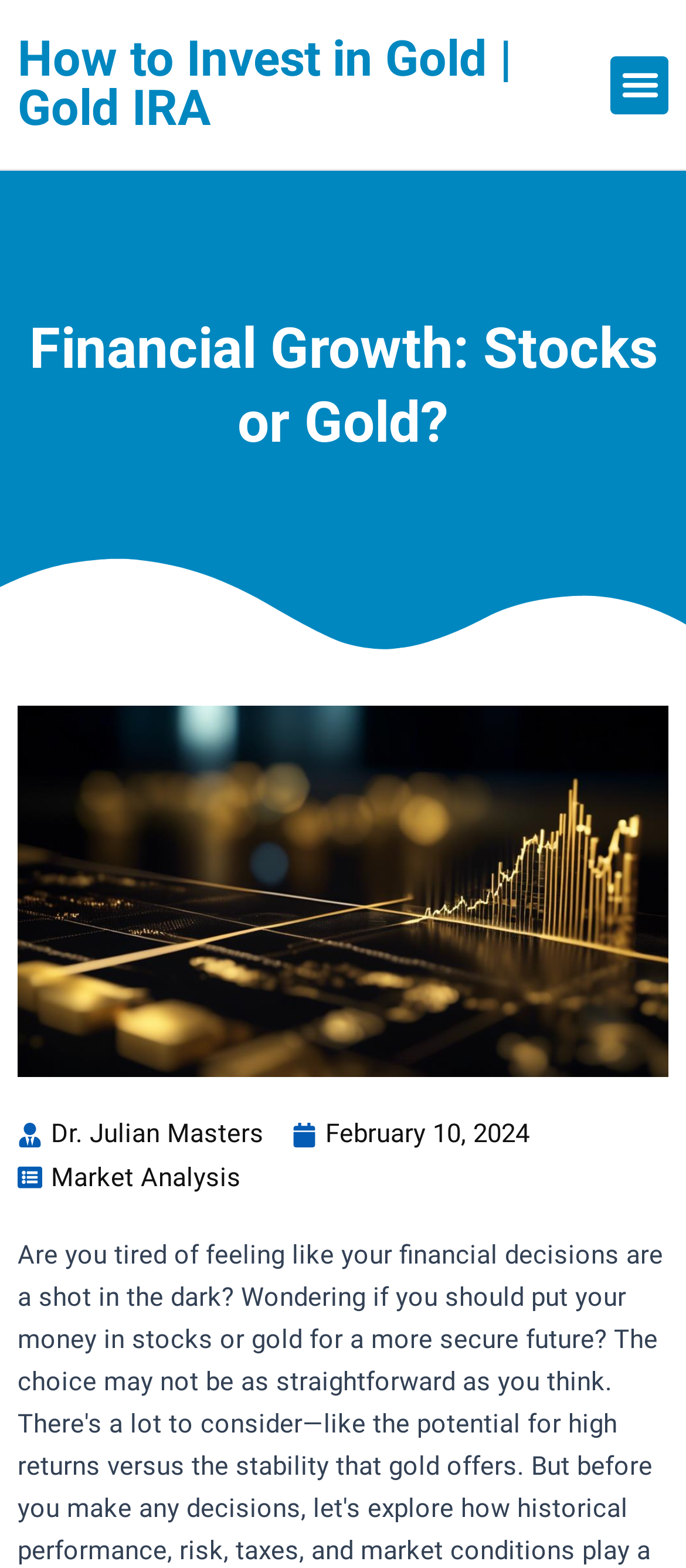Given the description: "Menu", determine the bounding box coordinates of the UI element. The coordinates should be formatted as four float numbers between 0 and 1, [left, top, right, bottom].

[0.89, 0.035, 0.974, 0.072]